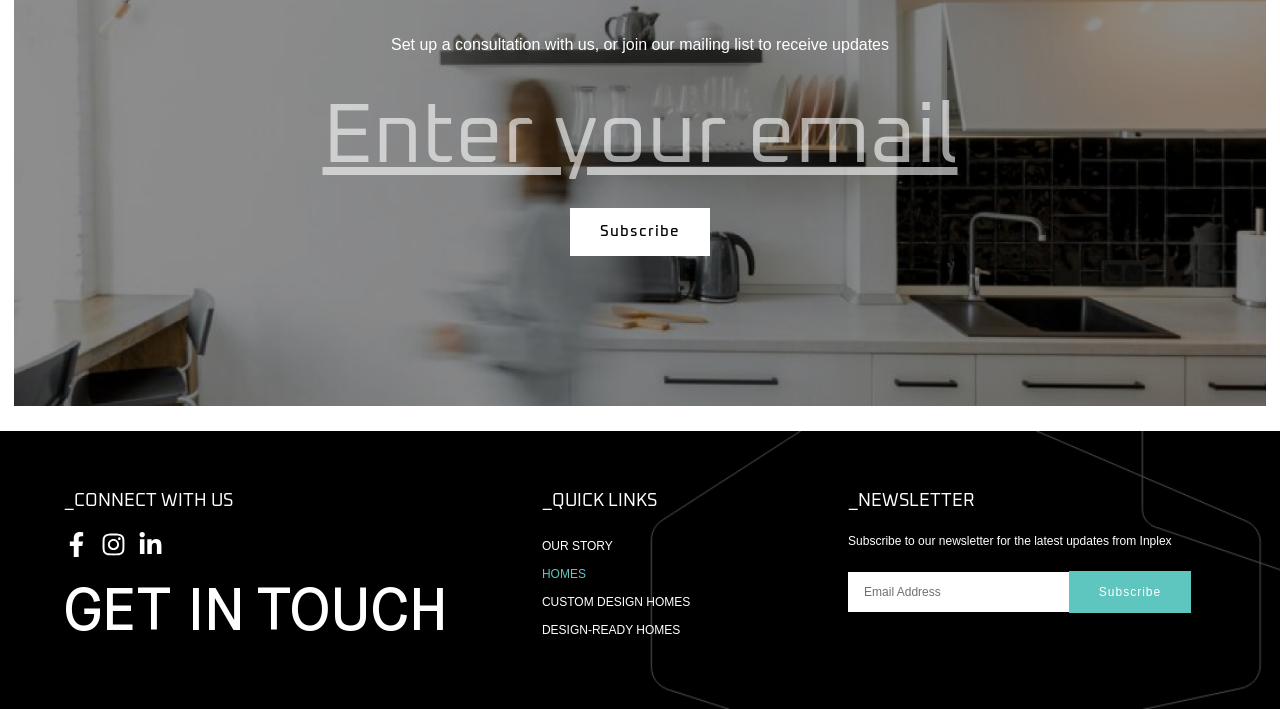Based on the image, provide a detailed response to the question:
What social media platforms are linked?

The webpage has links to social media platforms, specifically Facebook, Instagram, and Linkedin, which can be inferred from the icons and text labels next to them.